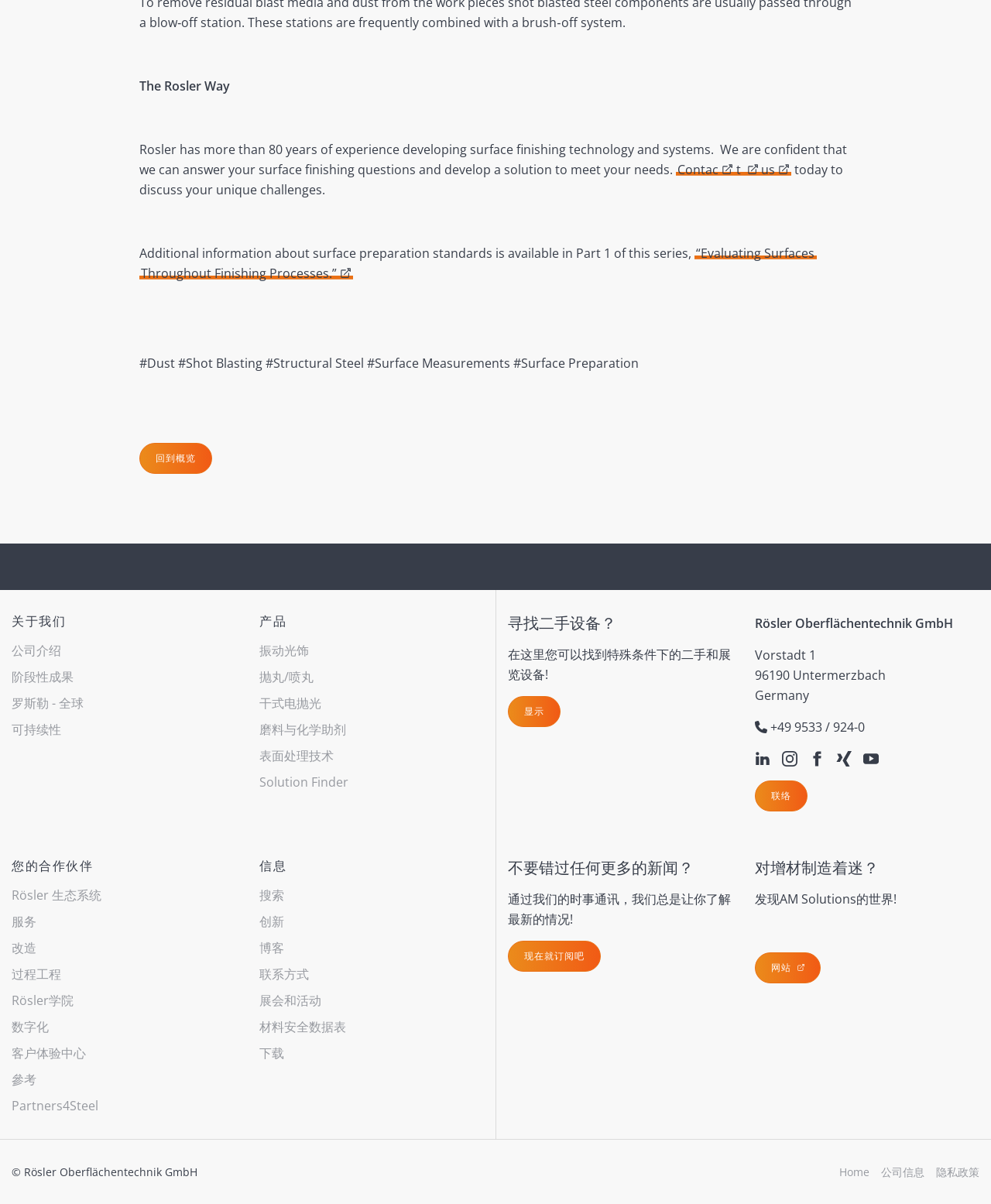Given the description of a UI element: "罗斯勒 - 全球", identify the bounding box coordinates of the matching element in the webpage screenshot.

[0.012, 0.576, 0.084, 0.592]